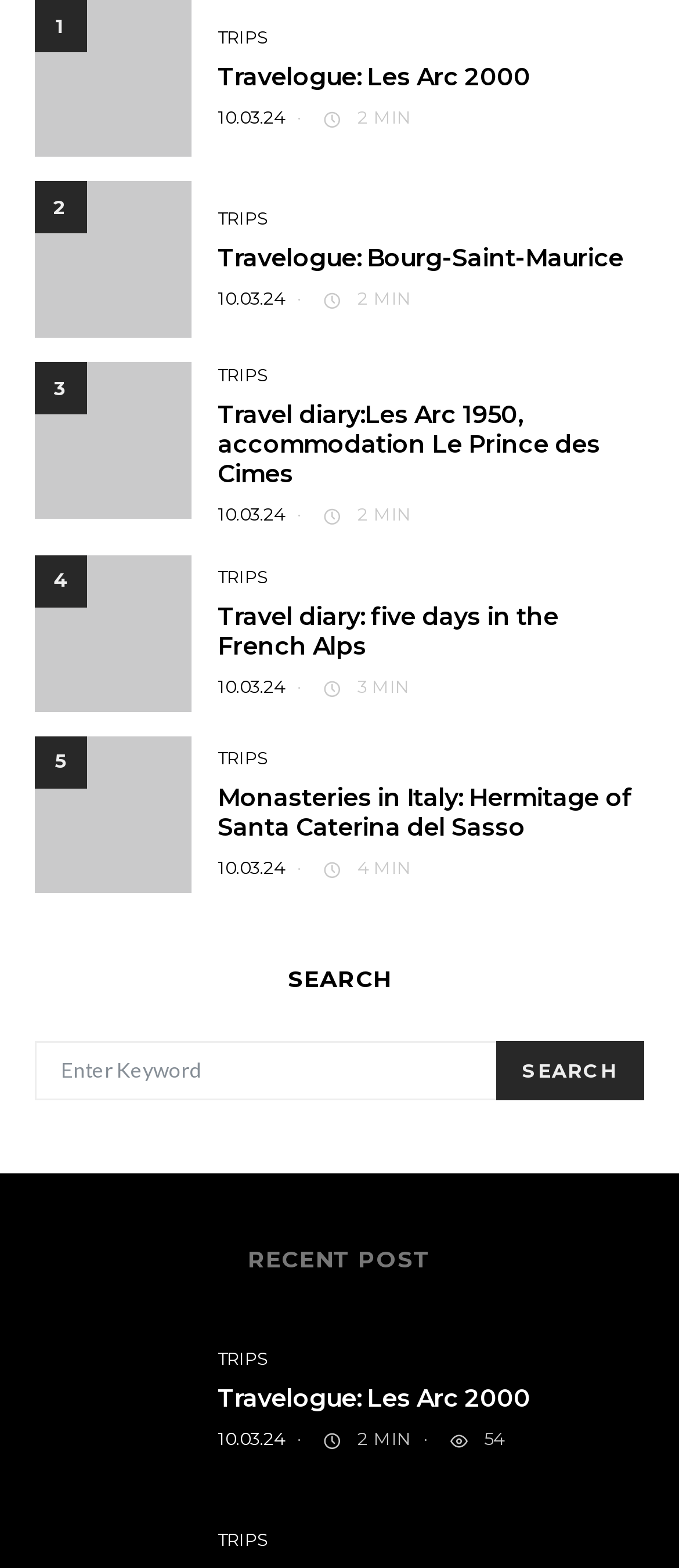Determine the bounding box coordinates for the area that should be clicked to carry out the following instruction: "View May 2022".

None